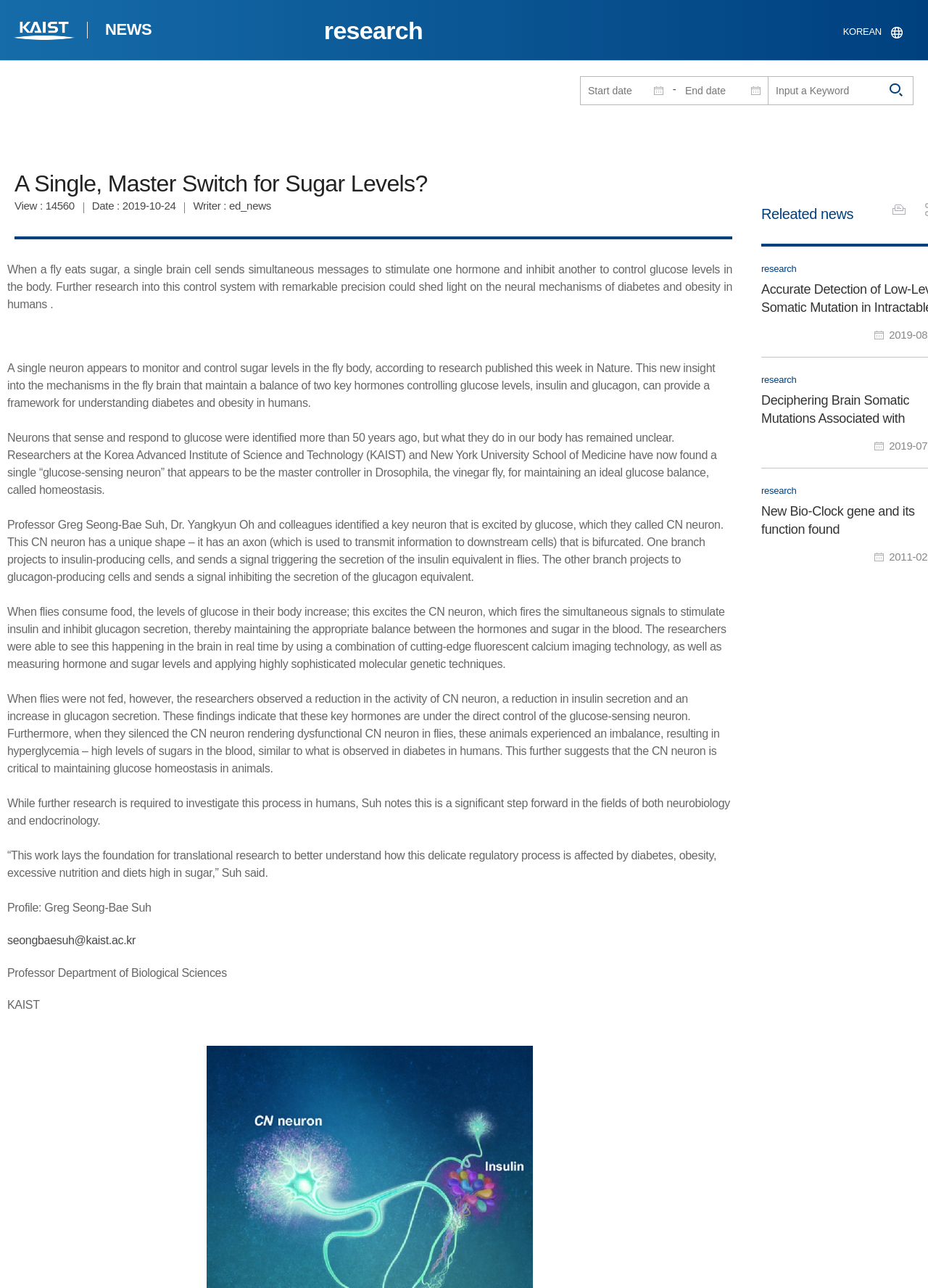Please answer the following question using a single word or phrase: 
What is the name of the research institution?

KAIST